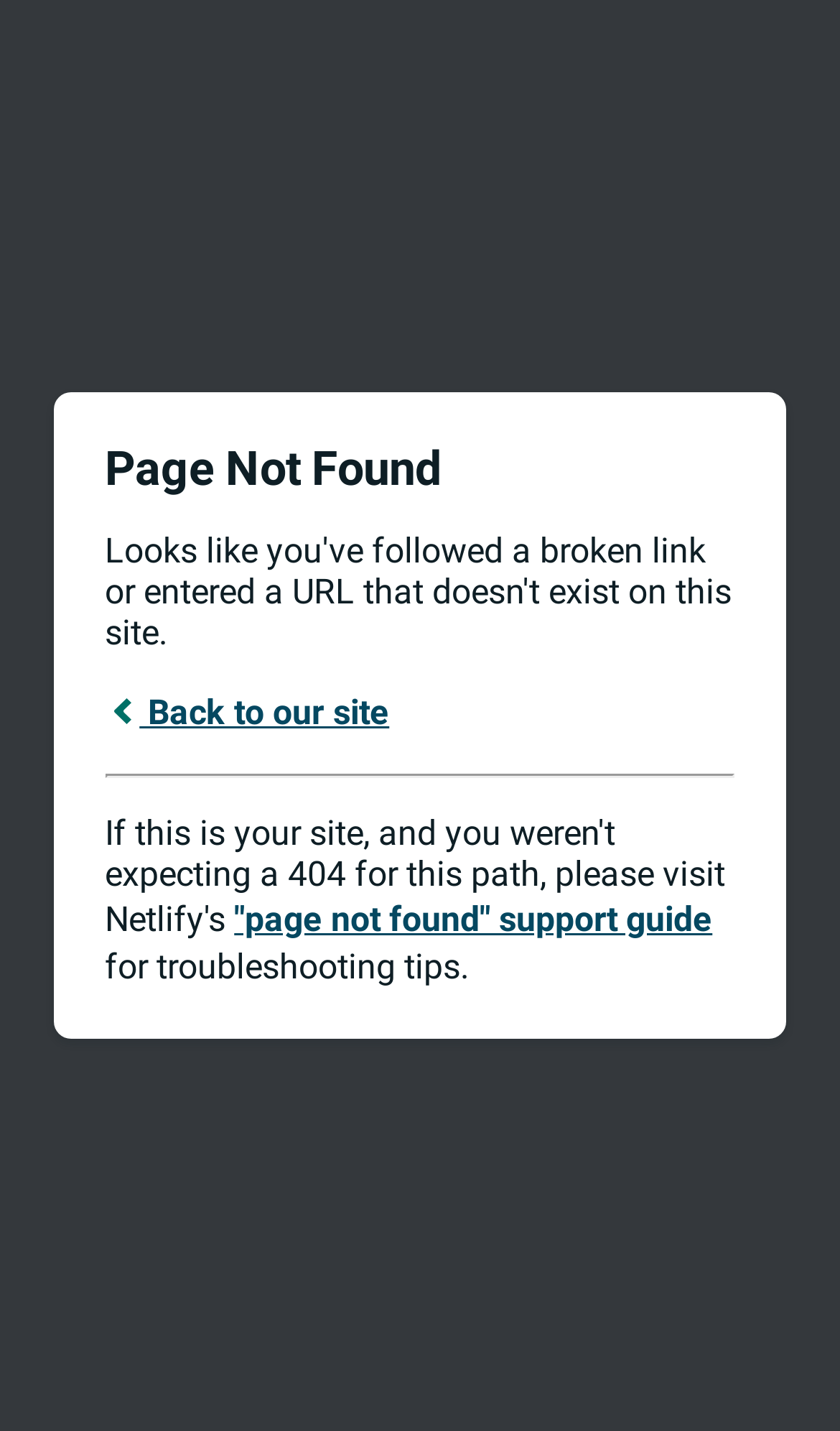Please find the bounding box coordinates (top-left x, top-left y, bottom-right x, bottom-right y) in the screenshot for the UI element described as follows: Back to our site

[0.125, 0.483, 0.463, 0.512]